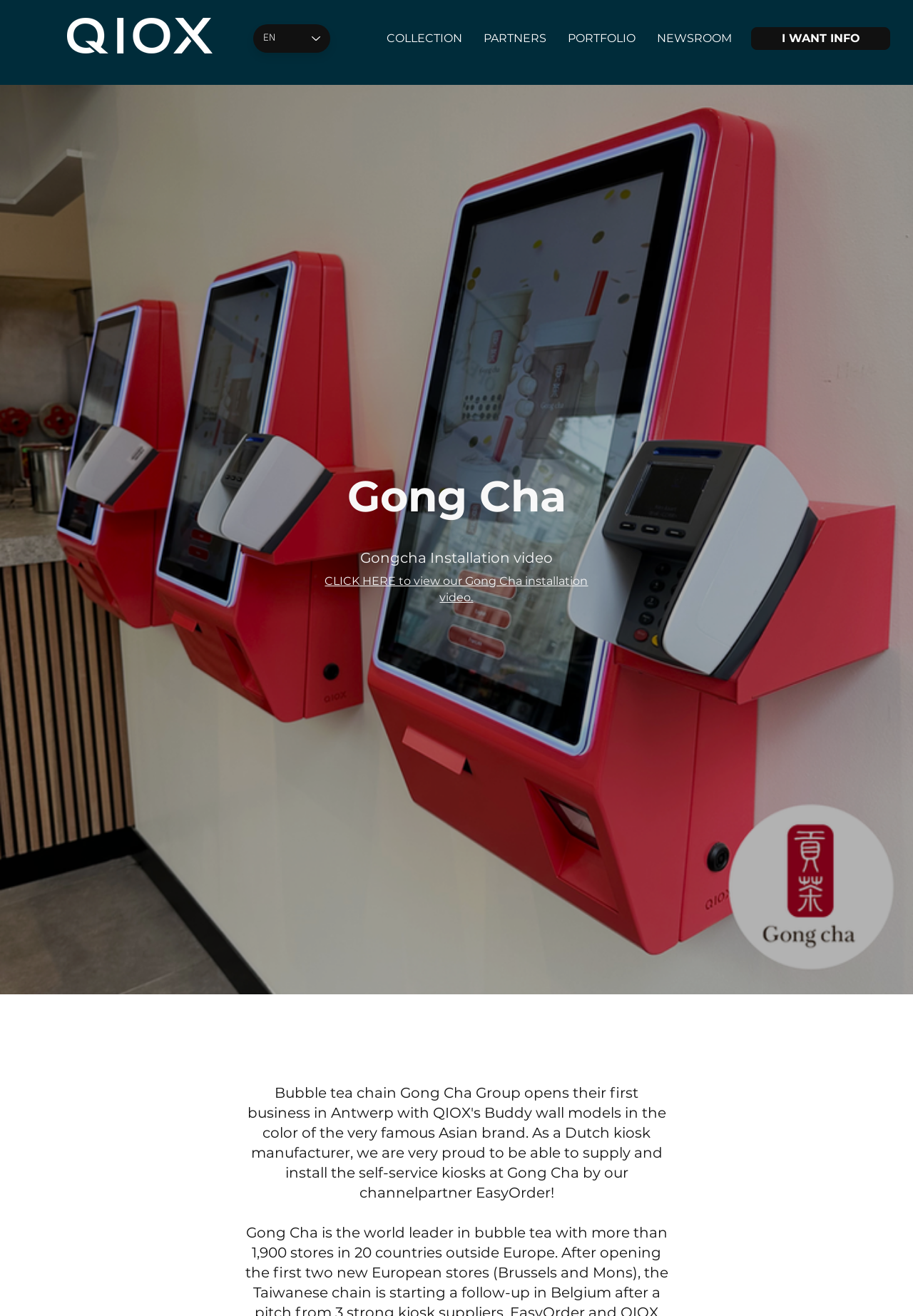Give a full account of the webpage's elements and their arrangement.

The webpage is about Gong Cha Group, a bubble tea chain, and its partnership with QIOX. At the top left corner, there is a QIOX logo, a white image on a dark background. Next to the logo, there is a language selector with the option "EN" currently selected. 

Below the logo and language selector, there is a navigation menu with four options: COLLECTION, PARTNERS, PORTFOLIO, and NEWSROOM. These options are aligned horizontally and take up most of the width of the page.

On the right side of the navigation menu, there is a call-to-action button "I WANT INFO". Below this button, there is a large, untitled image that spans the entire width of the page.

The main content of the page is divided into two sections. The first section has a heading "Gong Cha" and appears to be a brief introduction to the brand. The second section has a heading "Gongcha Installation video" and includes a link to view the installation video. The link is labeled "CLICK HERE to view our Gong Cha installation video."